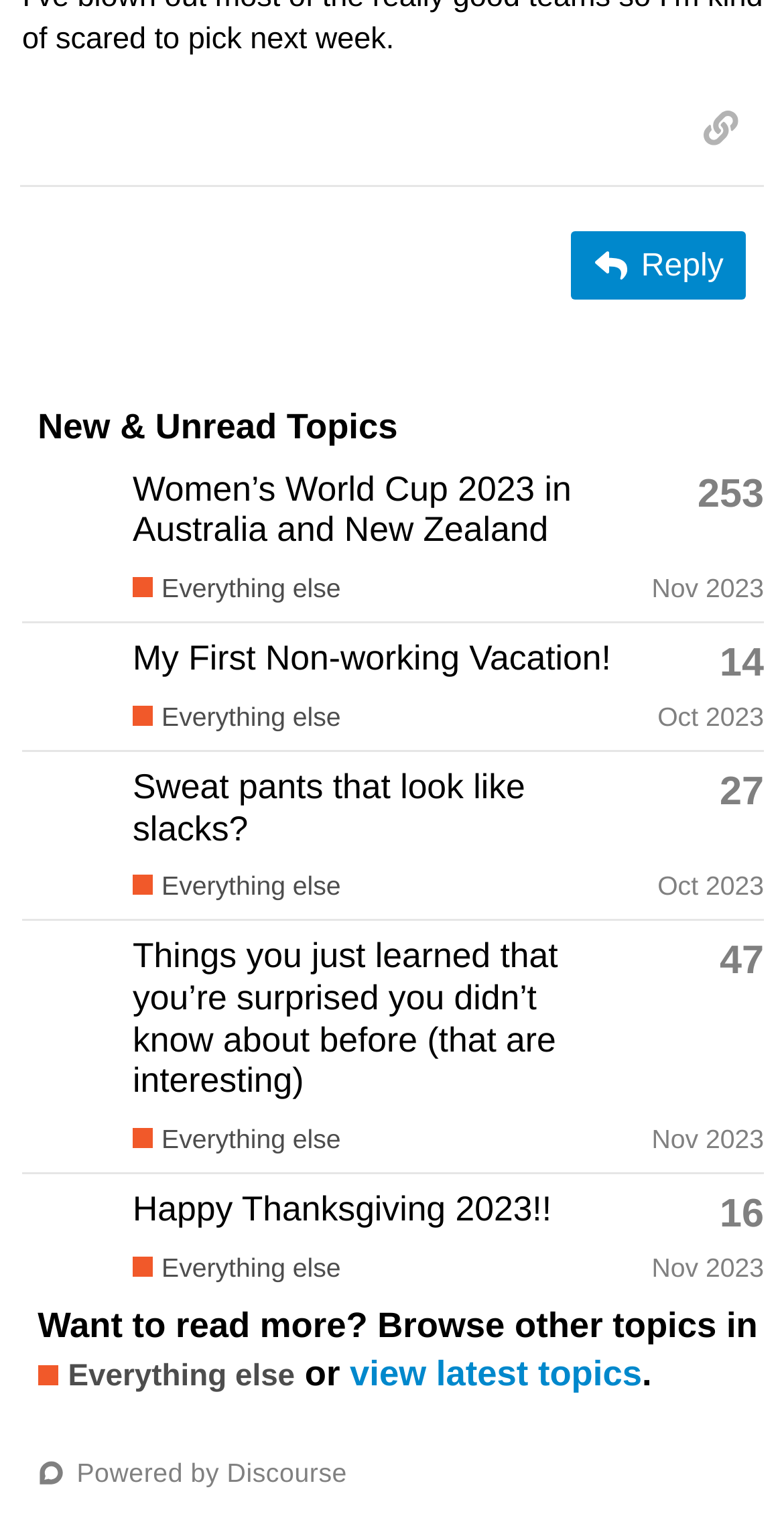Locate the bounding box coordinates of the element to click to perform the following action: 'View global outreach'. The coordinates should be given as four float values between 0 and 1, in the form of [left, top, right, bottom].

None